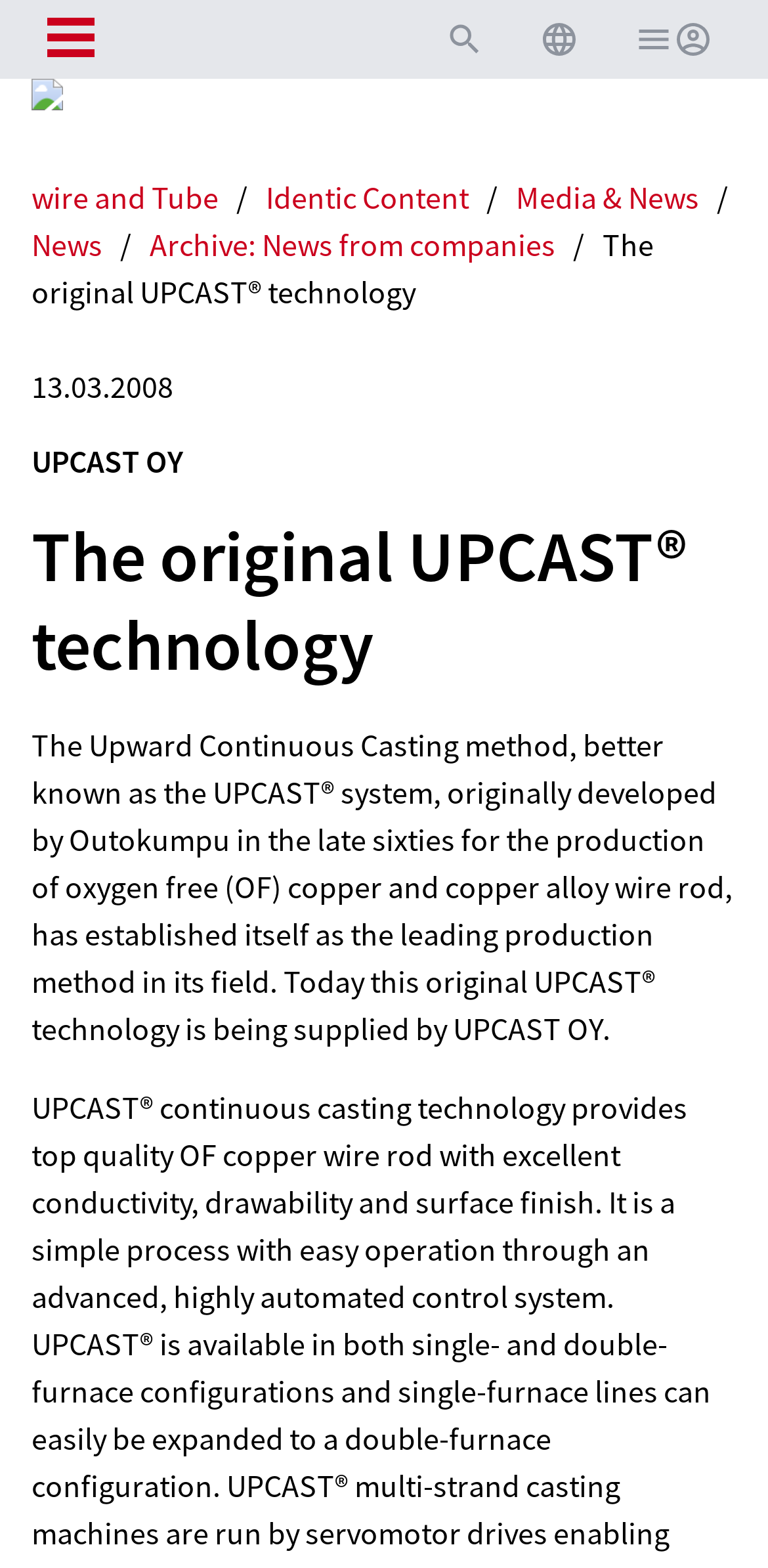What is the name of the production method?
Look at the screenshot and respond with one word or a short phrase.

Upward Continuous Casting